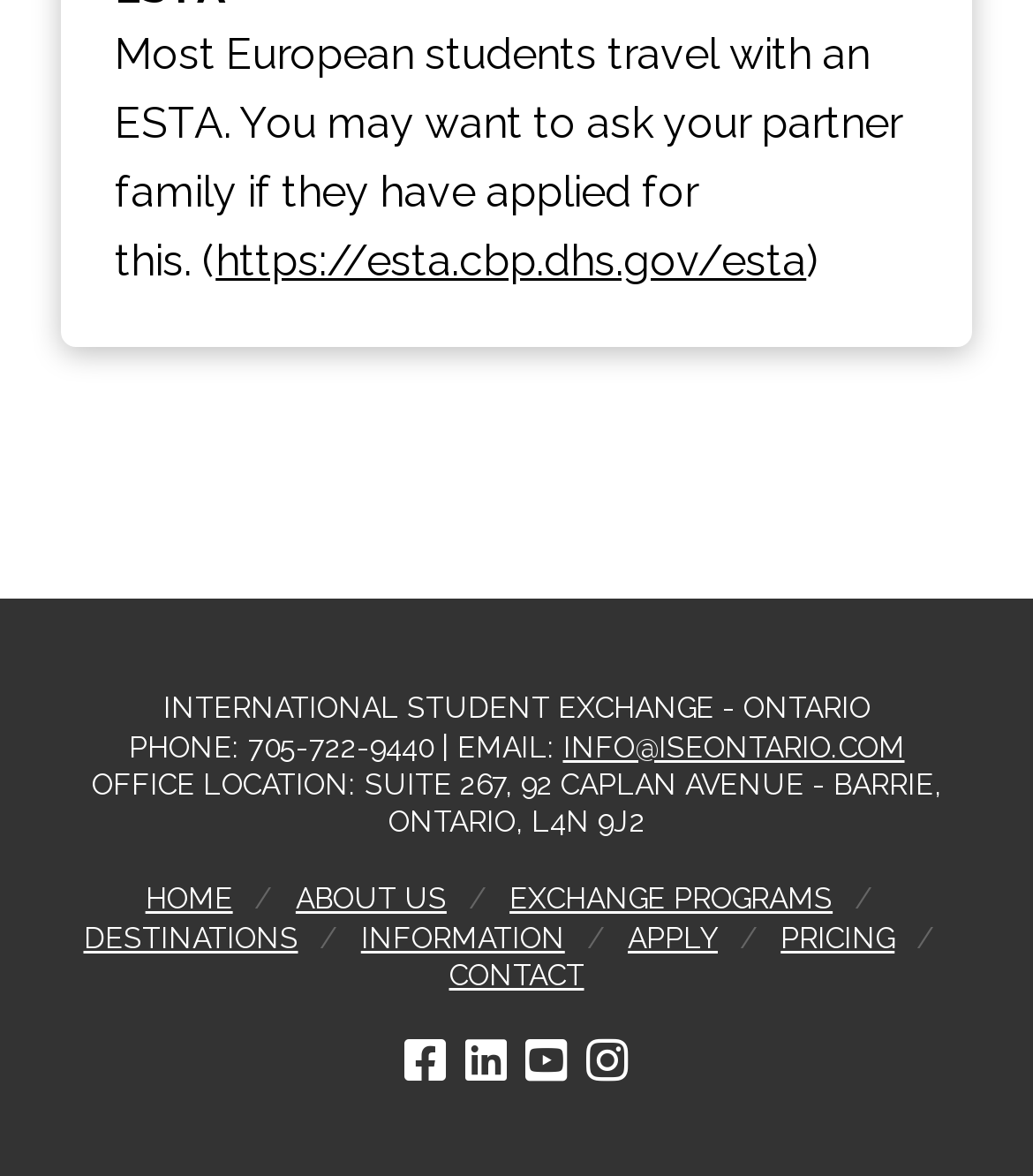Find the bounding box of the UI element described as: "title="Facebook"". The bounding box coordinates should be given as four float values between 0 and 1, i.e., [left, top, right, bottom].

[0.392, 0.881, 0.433, 0.922]